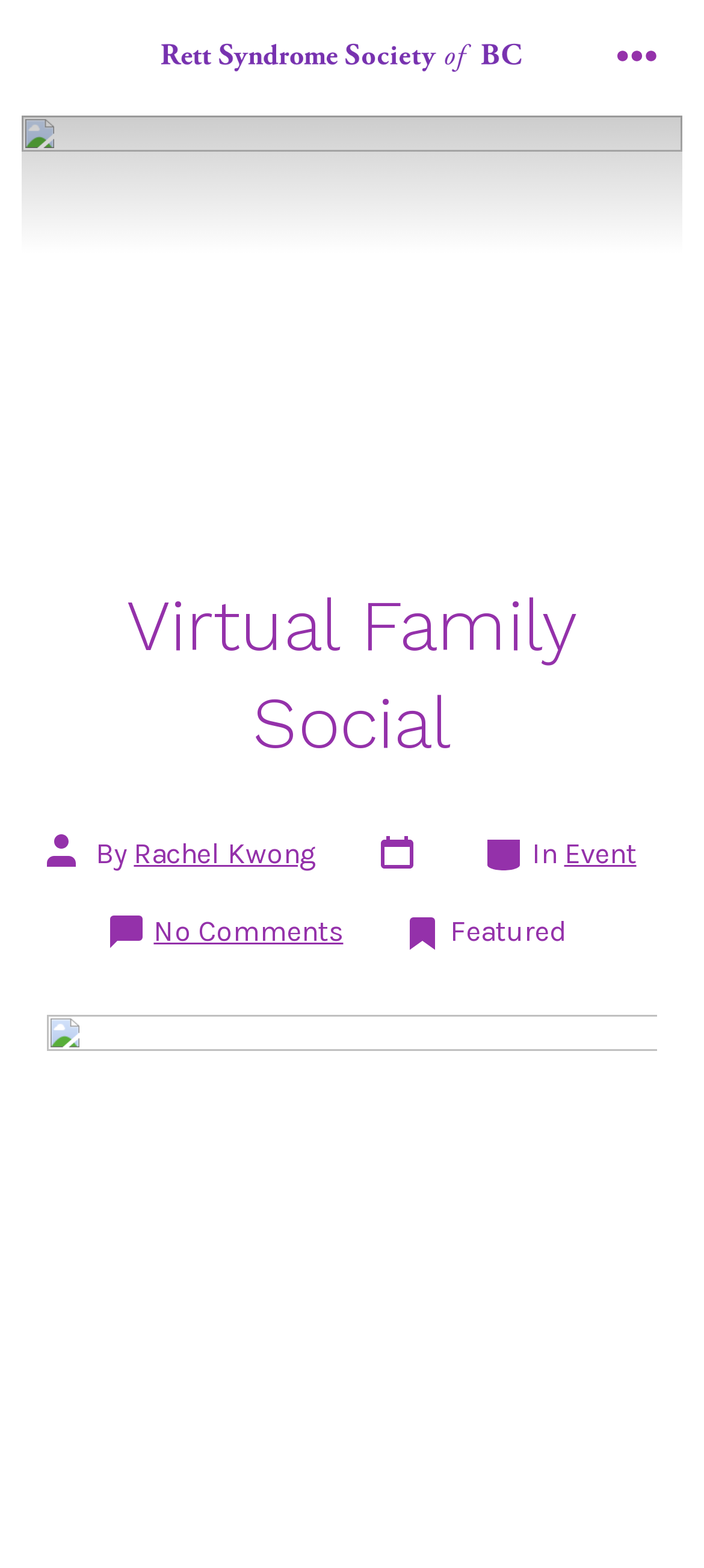Is the event featured?
Give a one-word or short phrase answer based on the image.

Yes